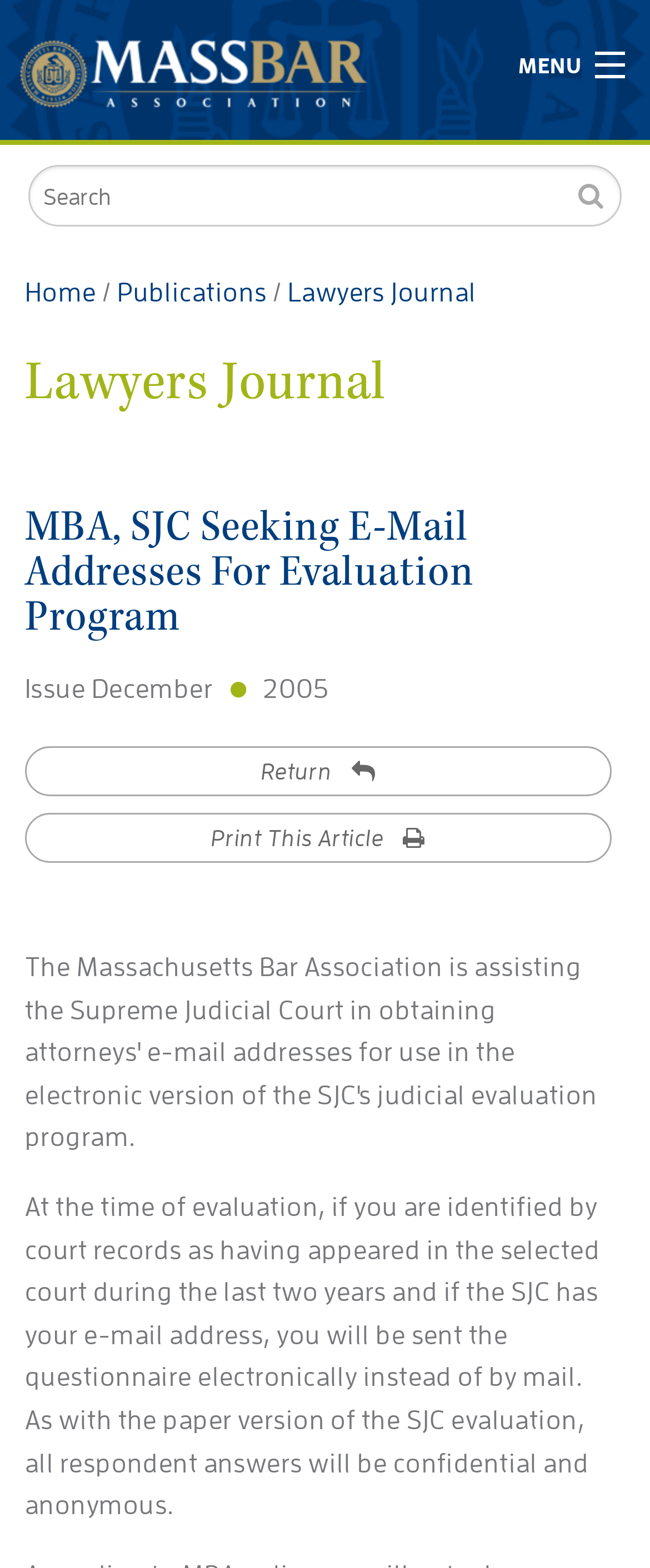Please answer the following question using a single word or phrase: 
What is the relationship between the MBA and the SJC?

They are collaborating